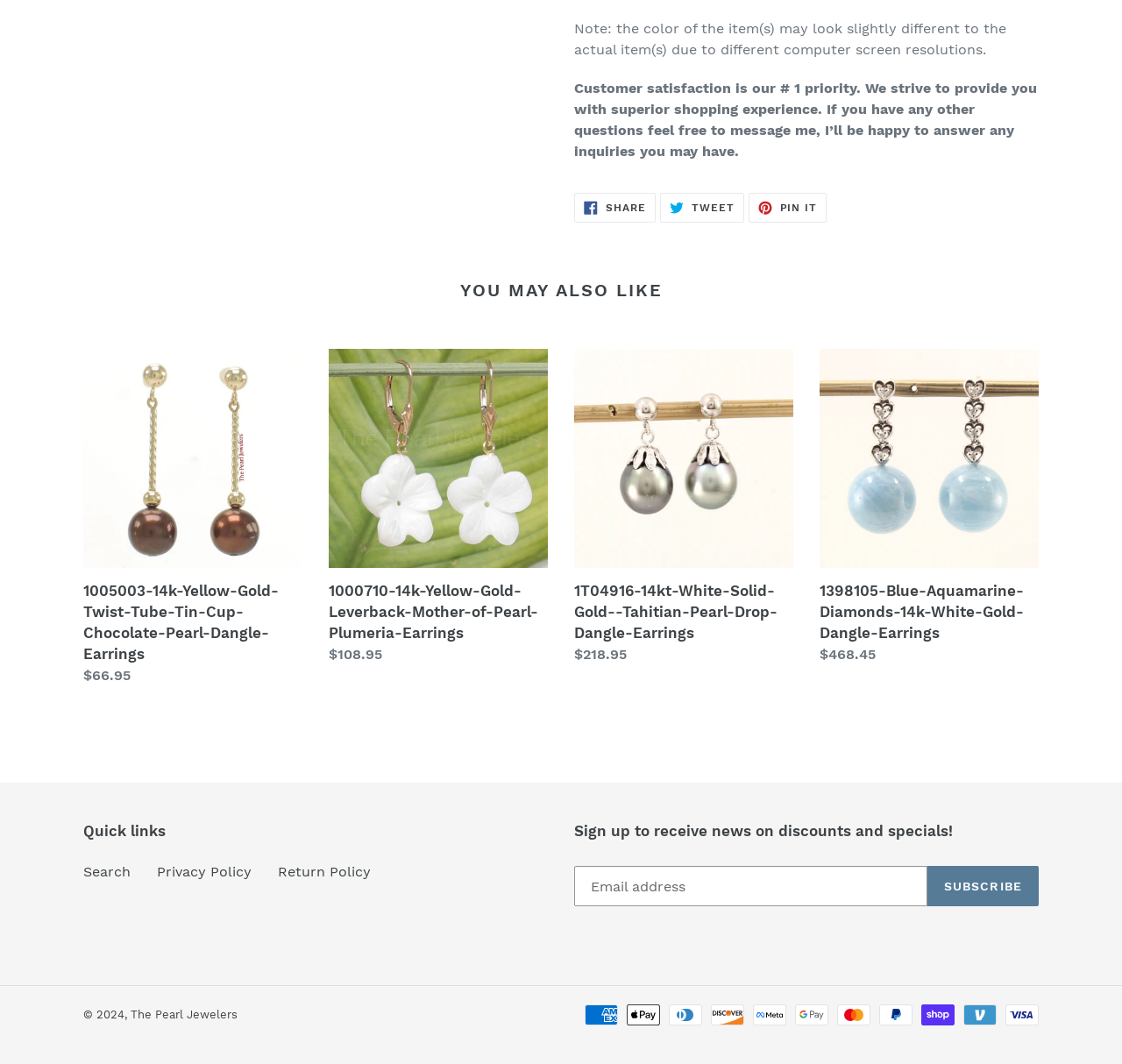Could you determine the bounding box coordinates of the clickable element to complete the instruction: "Check out Herbishh Reviews"? Provide the coordinates as four float numbers between 0 and 1, i.e., [left, top, right, bottom].

None